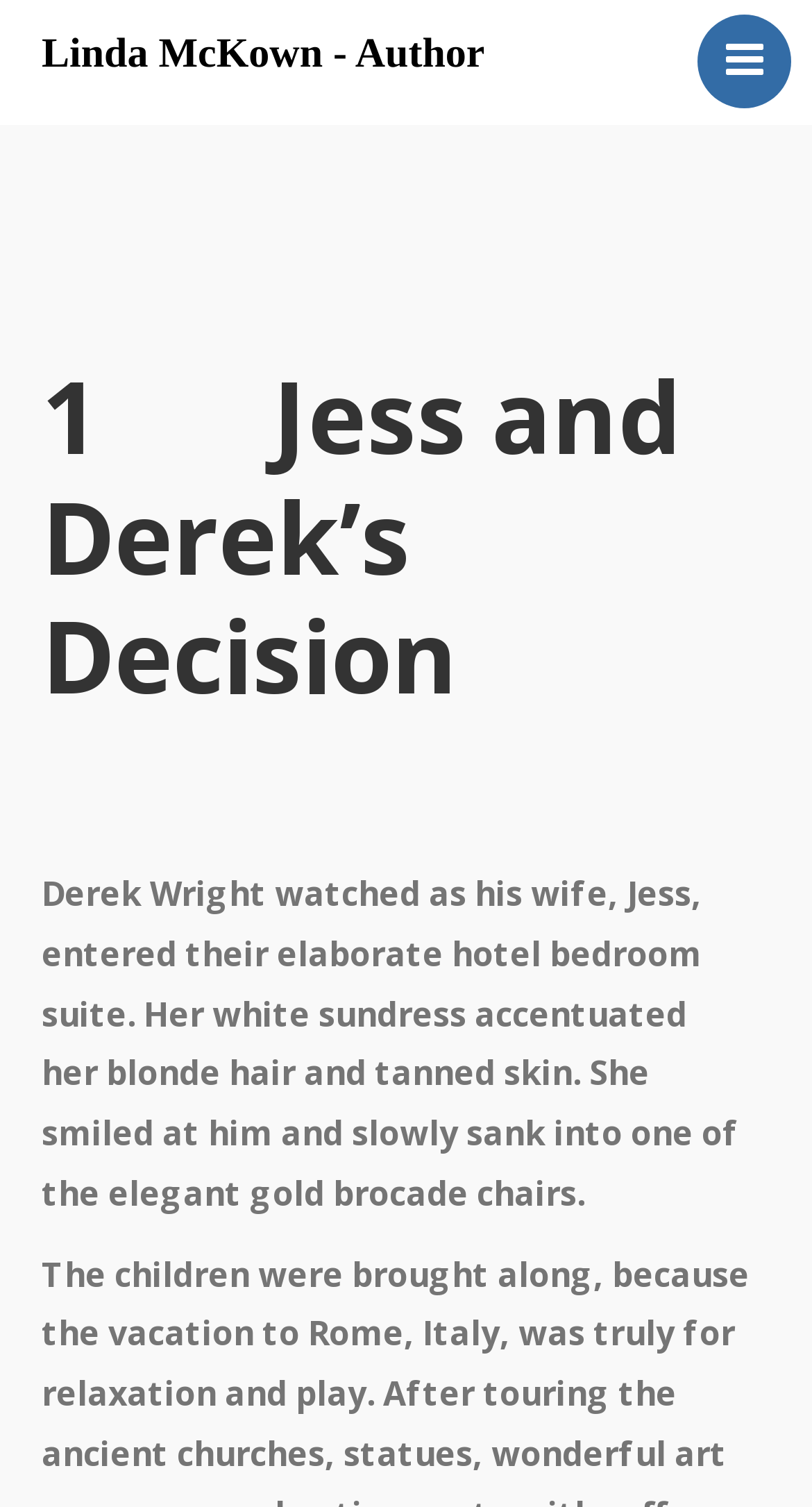Explain the webpage's layout and main content in detail.

The webpage is about Linda McKown, an author, and her book "Dead On Coordinates". At the top, there is a heading with the author's name, "Linda McKown - Author", which is also a link. Below this heading, there is a navigation menu with 8 links: "Home", "About Linda", "Existing Books", "Coming Books", "FAQ", "Photos/Videos", "Paintings", and "Contact Linda". These links are aligned horizontally and take up most of the width of the page.

Below the navigation menu, there is a brief excerpt from the book "Dead On Coordinates". The excerpt starts with a heading "1 Jess and Derek’s Decision" and is followed by a paragraph of text that describes a scene where Derek Wright watches his wife, Jess, enter a hotel bedroom suite. The text is quite detailed, describing Jess's appearance and the decor of the room.

There is also a small, non-descriptive text element on the left side of the page, but it does not seem to contain any meaningful information.